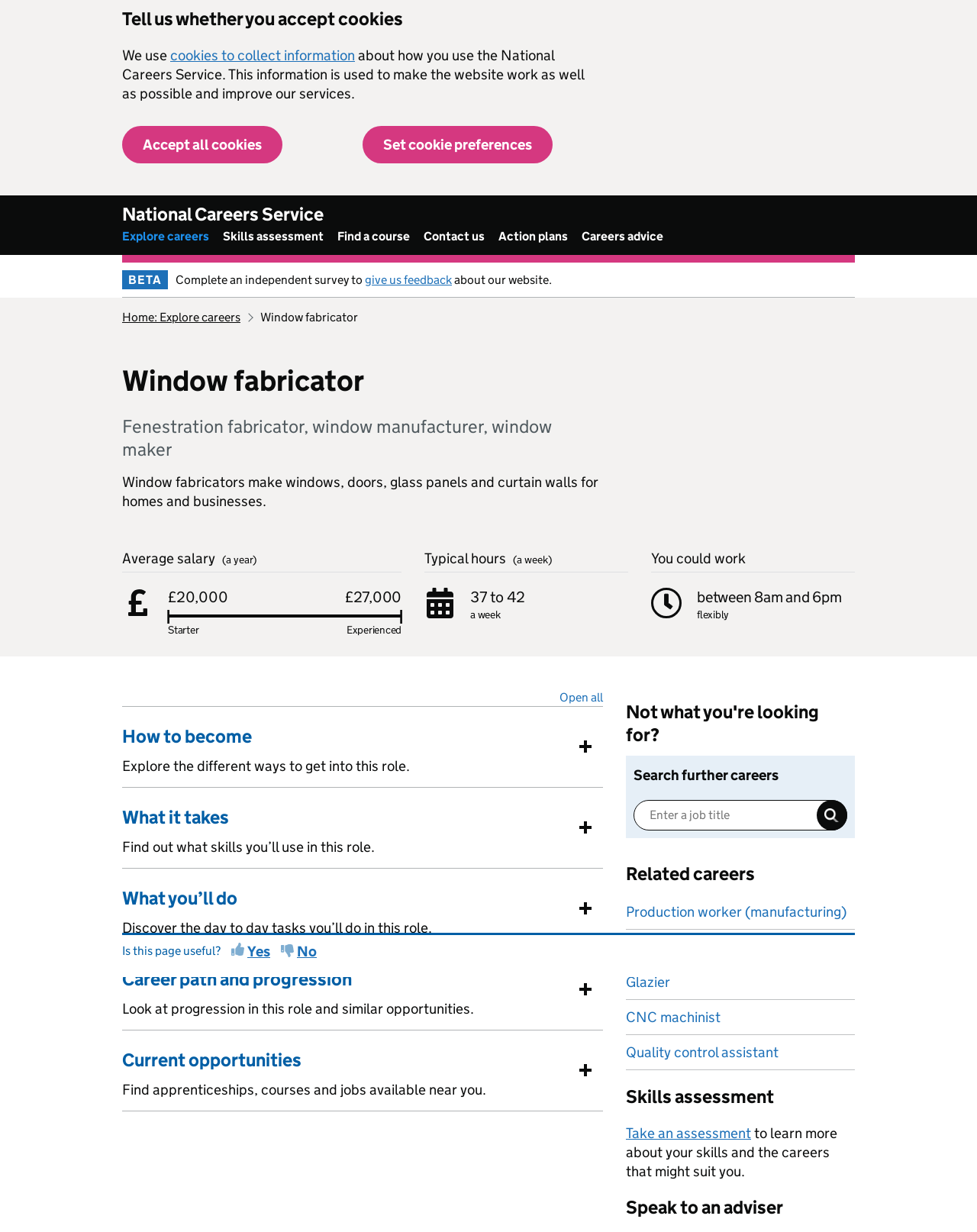Provide a one-word or short-phrase answer to the question:
What can you do to get into this role?

Explore different ways